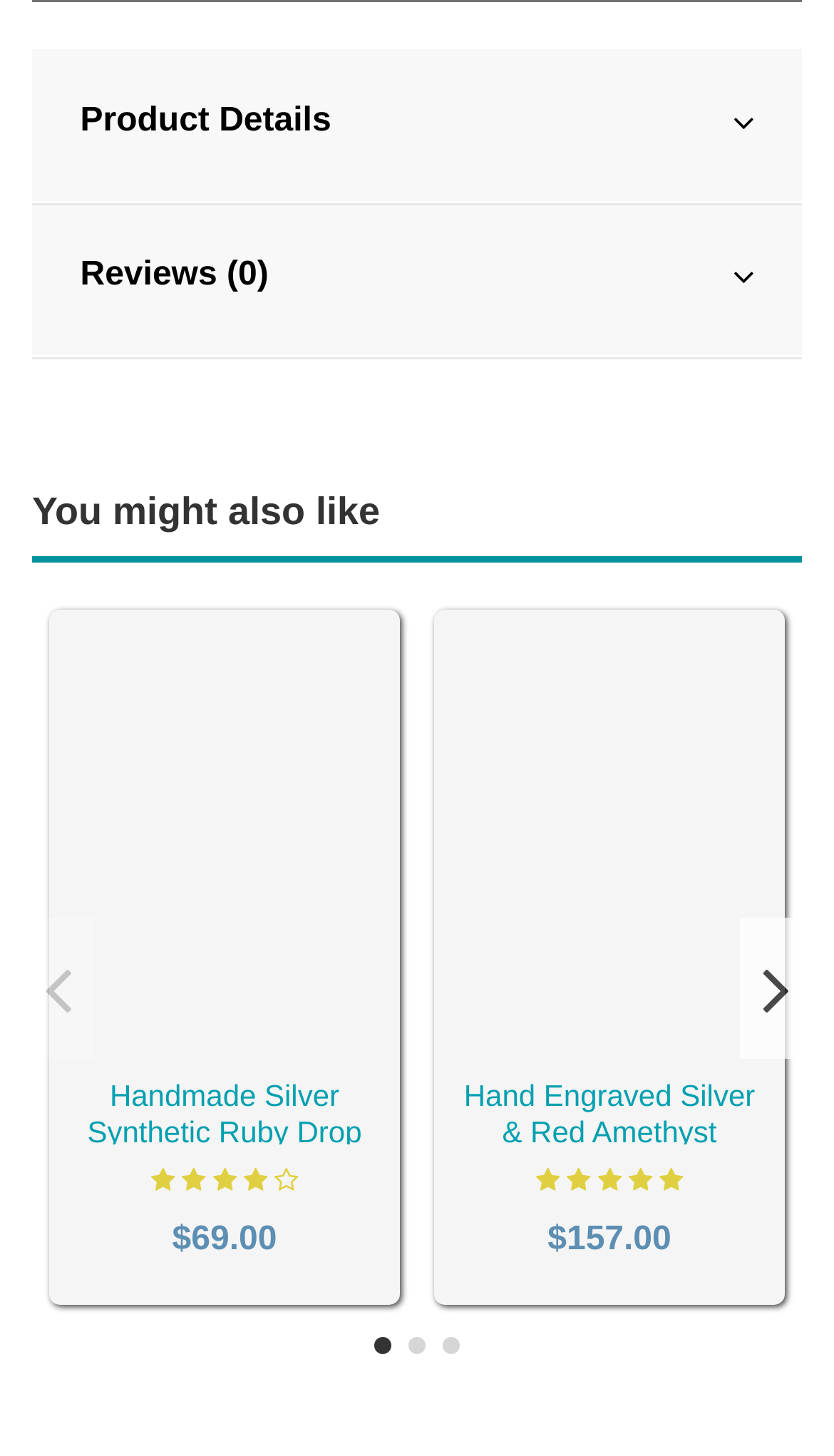Bounding box coordinates are specified in the format (top-left x, top-left y, bottom-right x, bottom-right y). All values are floating point numbers bounded between 0 and 1. Please provide the bounding box coordinate of the region this sentence describes: Reviews (0)

[0.038, 0.141, 0.962, 0.244]